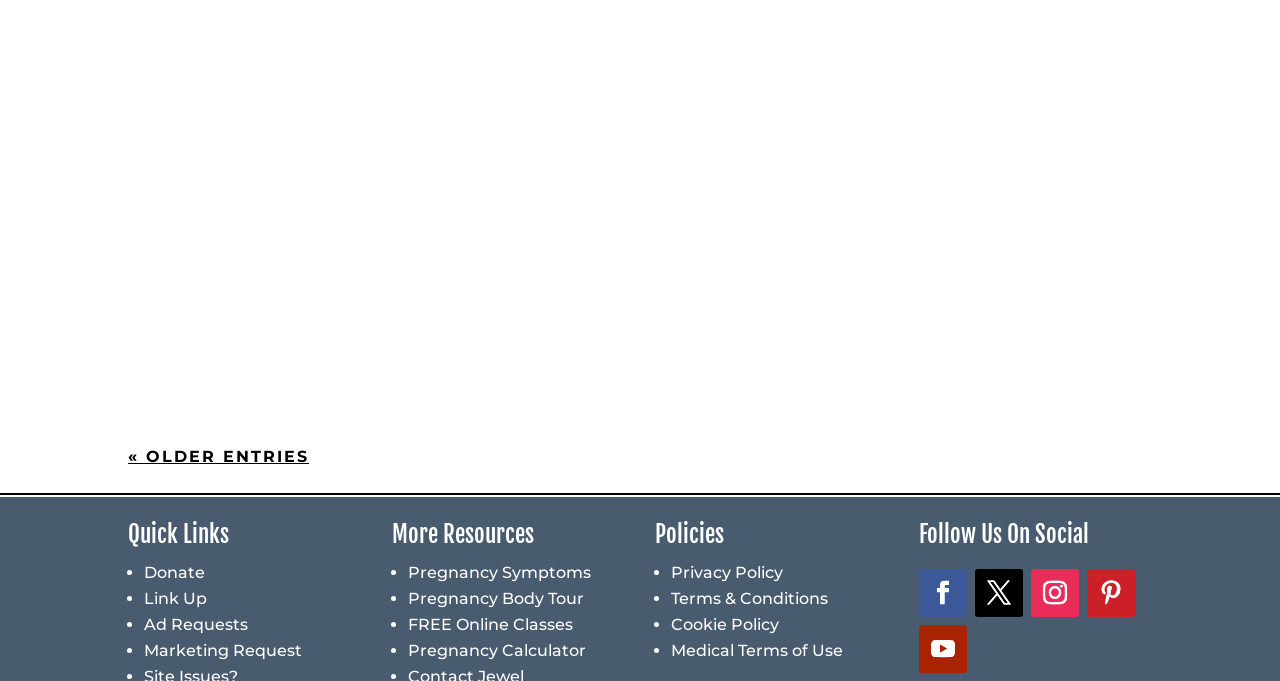Determine the bounding box coordinates for the area that needs to be clicked to fulfill this task: "Read more about 'IF MY CONTRACEPTIVE FAILS'". The coordinates must be given as four float numbers between 0 and 1, i.e., [left, top, right, bottom].

[0.116, 0.523, 0.216, 0.573]